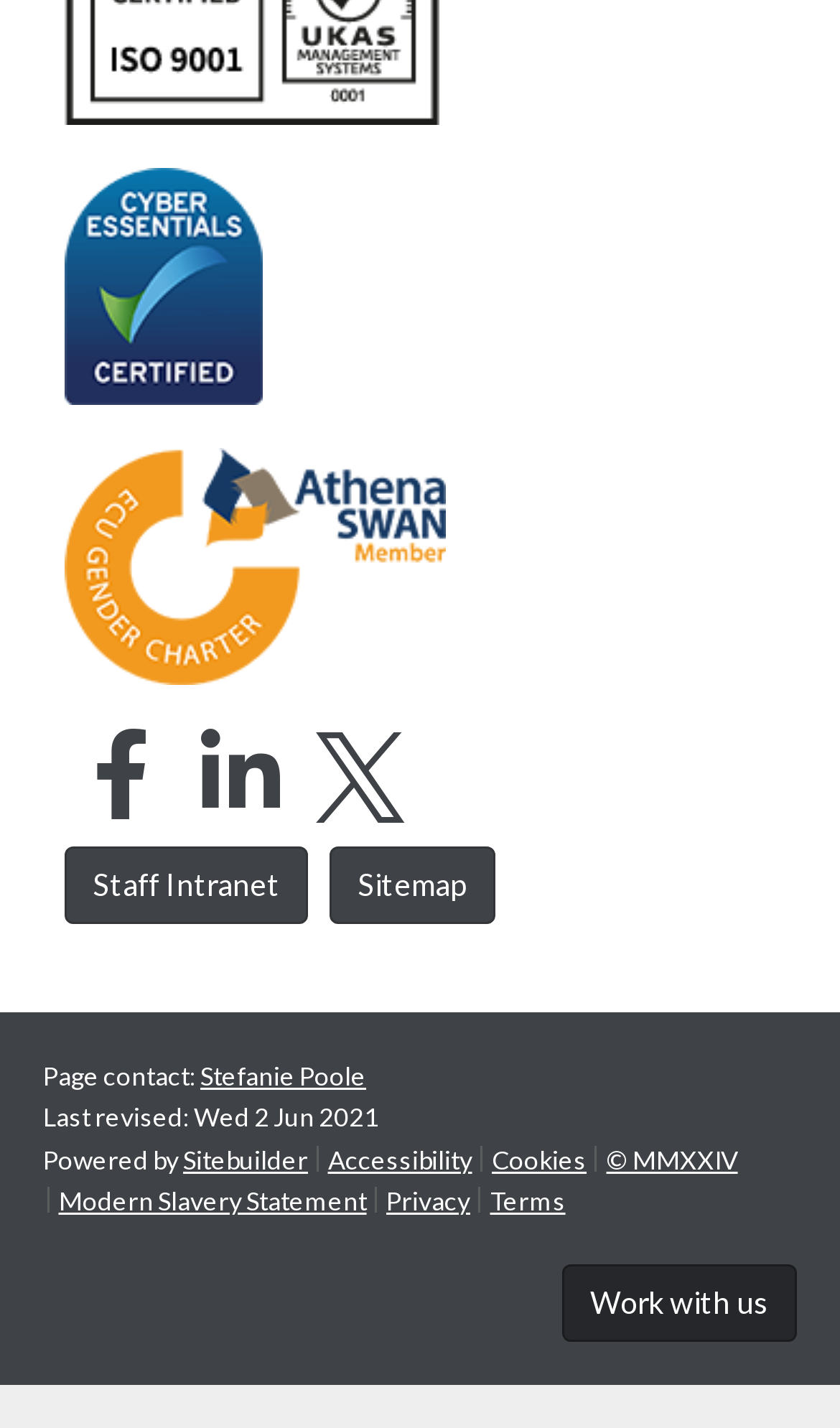Please identify the bounding box coordinates of the element I need to click to follow this instruction: "Check Modern Slavery Statement".

[0.07, 0.829, 0.436, 0.852]